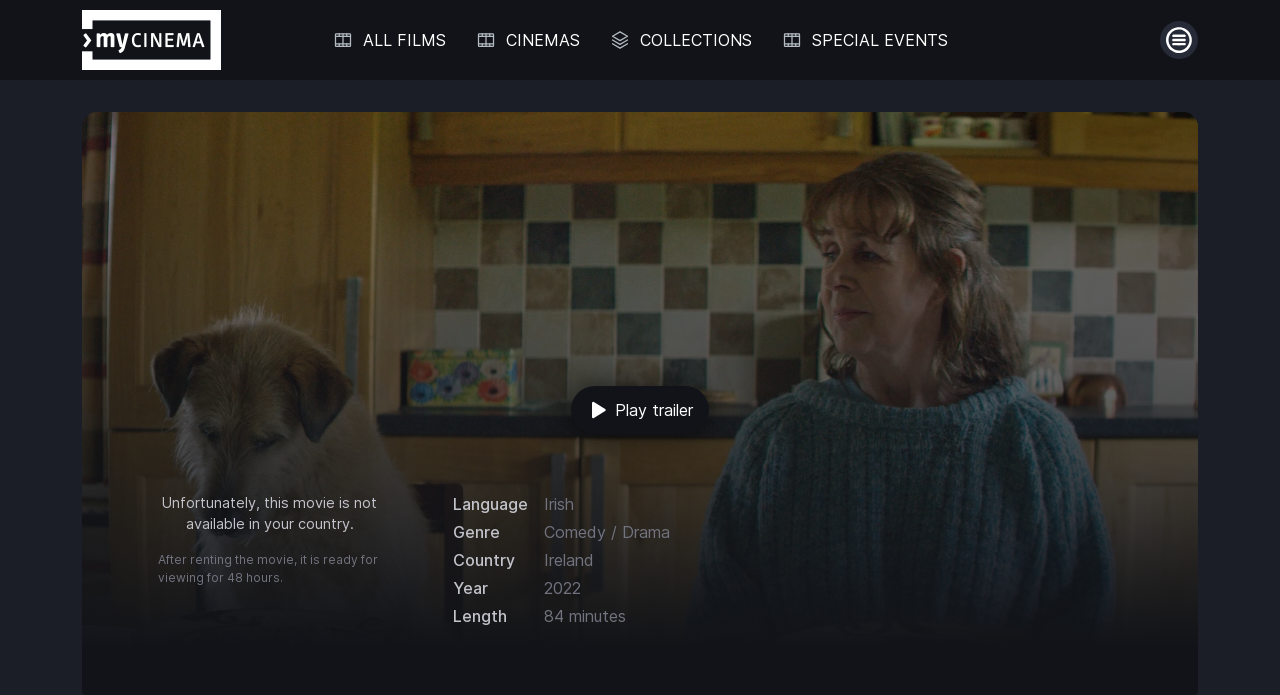Give the bounding box coordinates for the element described by: "All Films".

[0.26, 0.0, 0.348, 0.115]